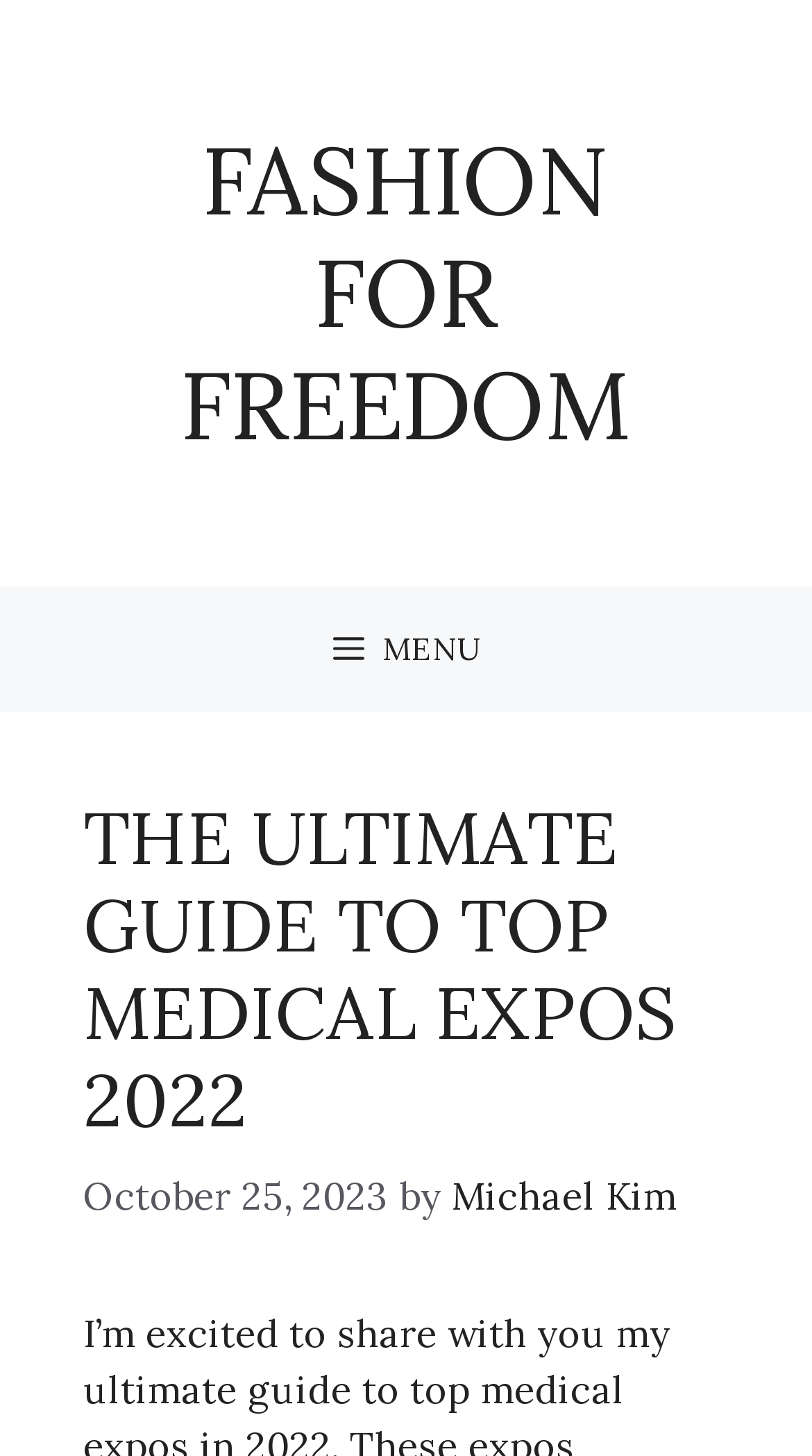Based on what you see in the screenshot, provide a thorough answer to this question: What is the vertical position of the header relative to the banner?

I compared the y1 and y2 coordinates of the banner and header elements to determine their vertical positions. Since the y1 and y2 values of the header are greater than those of the banner, the header is below the banner.